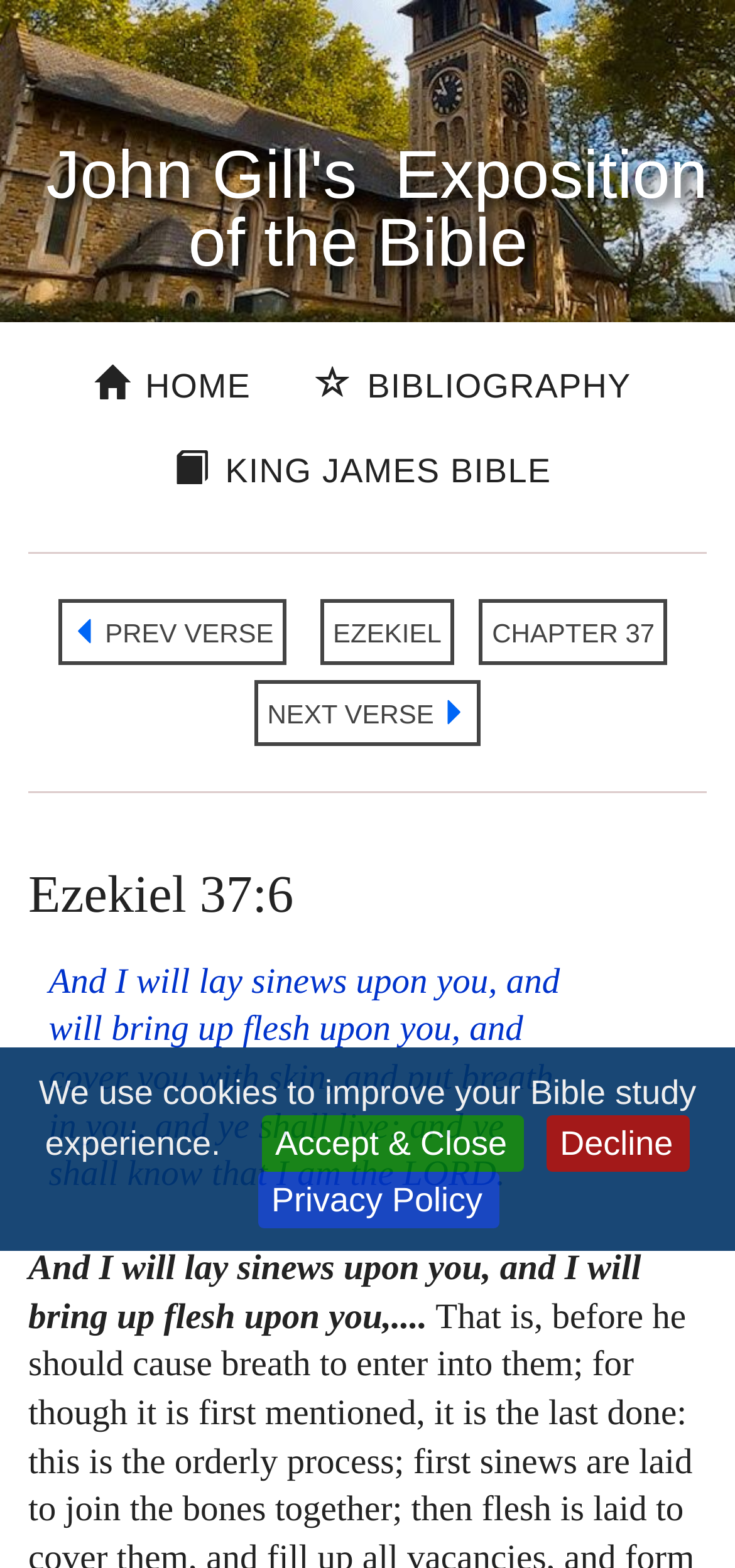Kindly determine the bounding box coordinates for the clickable area to achieve the given instruction: "go to home page".

[0.103, 0.225, 0.367, 0.268]